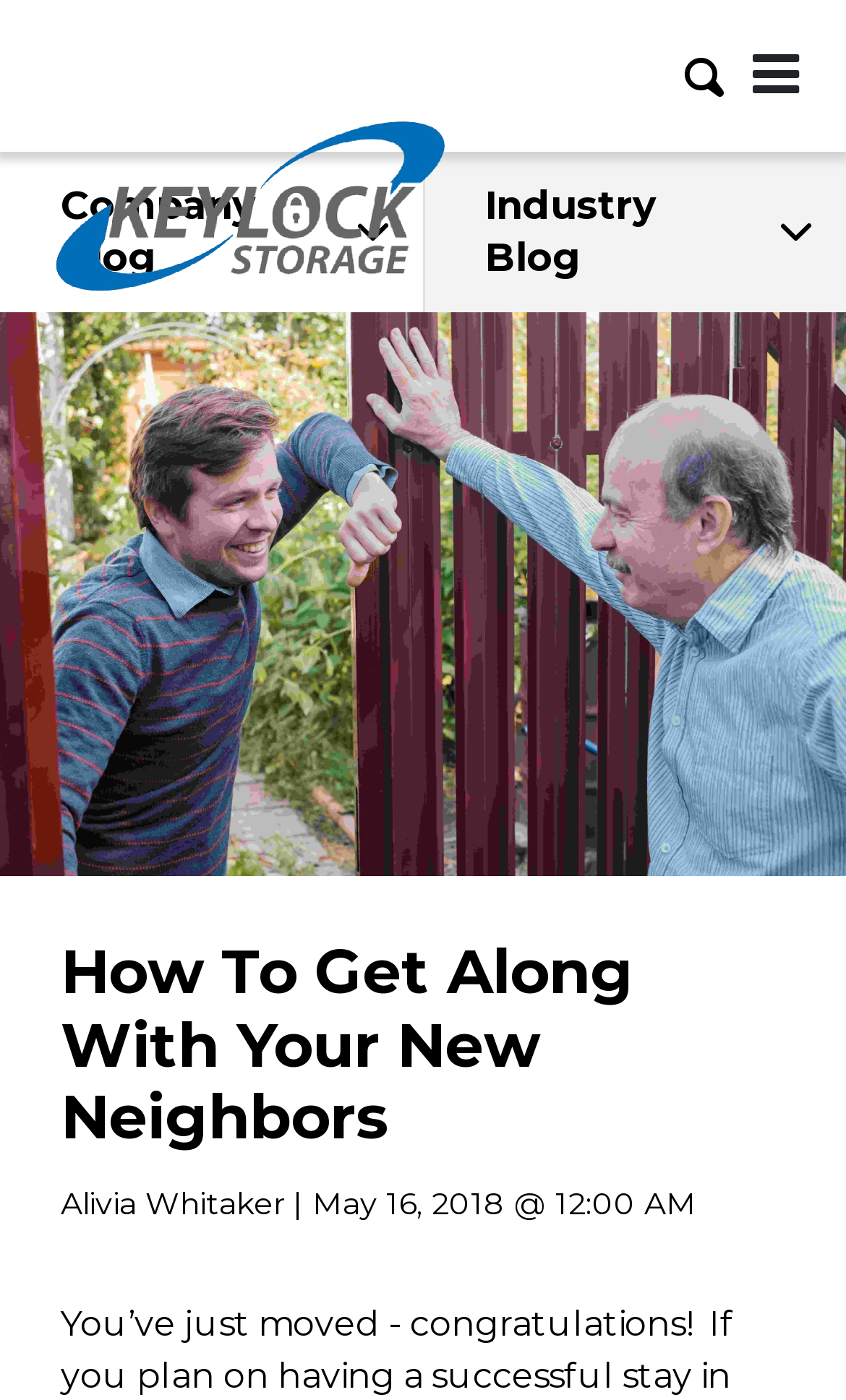Locate the UI element described as follows: "title="Keylock Storage"". Return the bounding box coordinates as four float numbers between 0 and 1 in the order [left, top, right, bottom].

[0.038, 0.0, 0.556, 0.313]